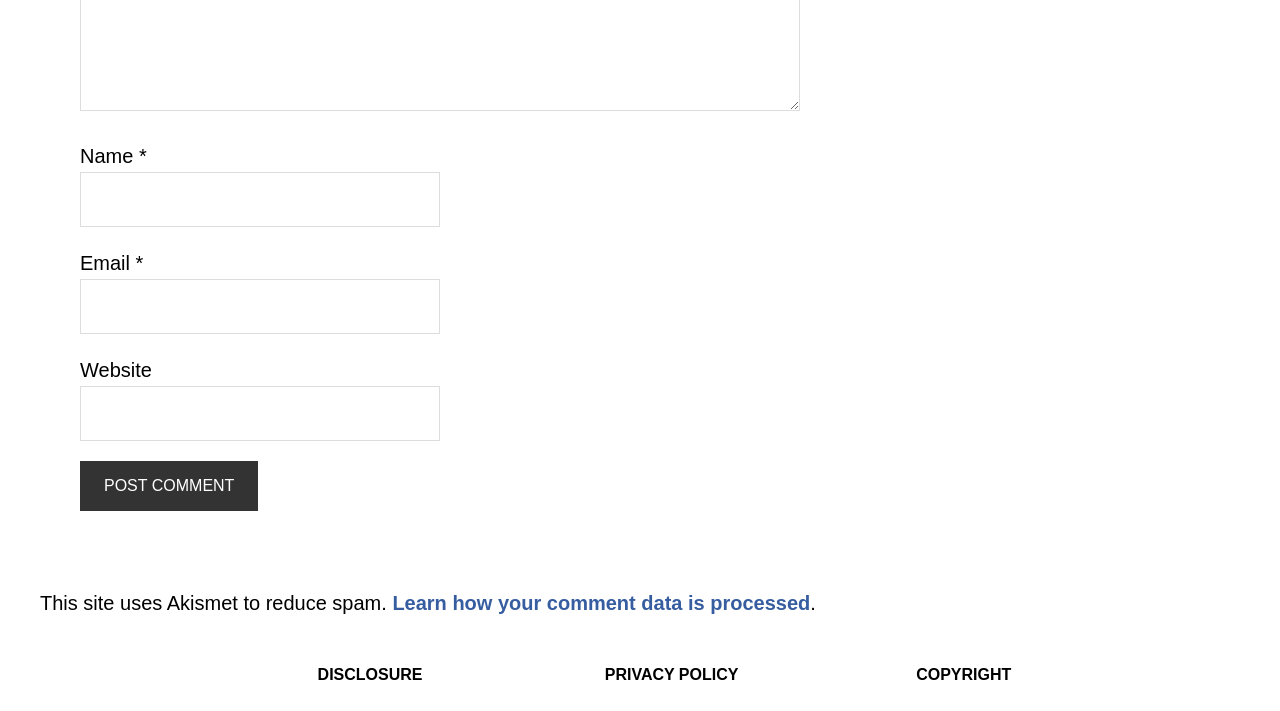Return the bounding box coordinates of the UI element that corresponds to this description: "name="submit" value="Post Comment"". The coordinates must be given as four float numbers in the range of 0 and 1, [left, top, right, bottom].

[0.062, 0.648, 0.202, 0.719]